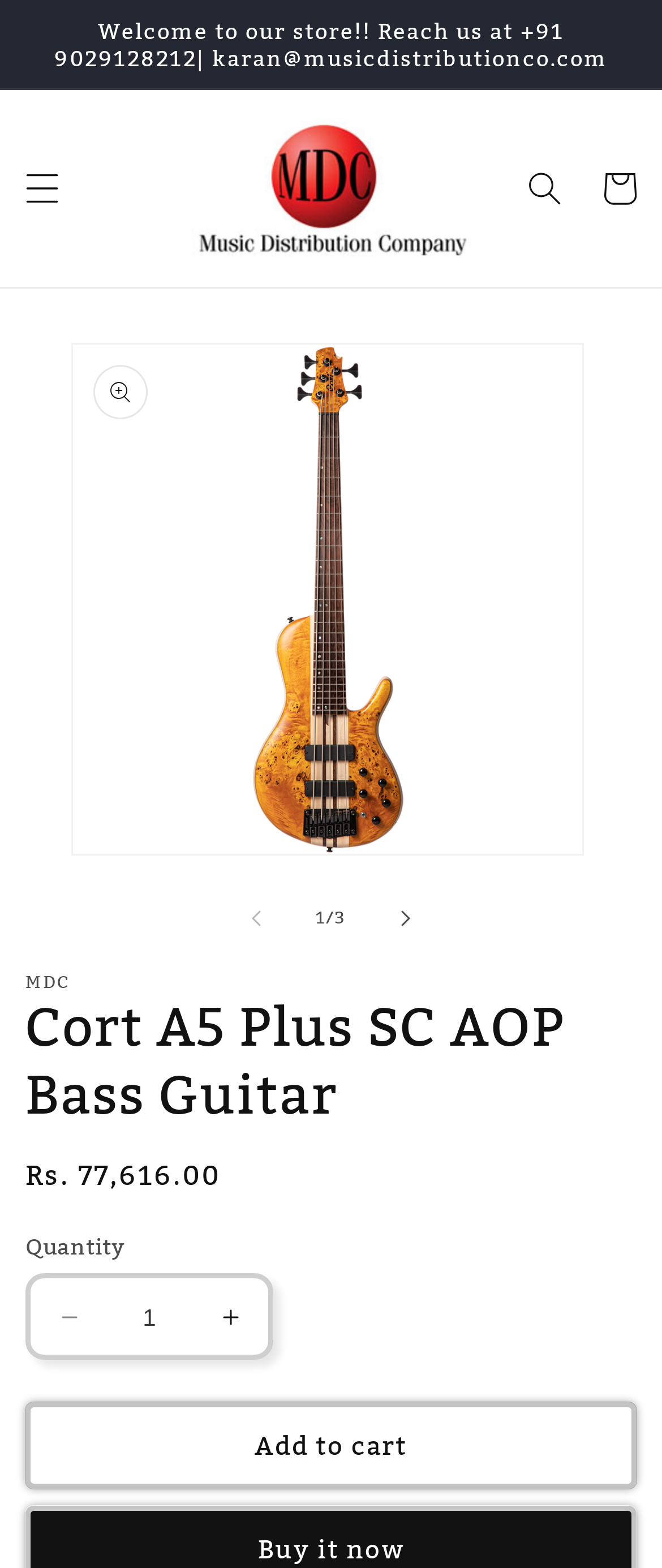Please identify the bounding box coordinates of the clickable region that I should interact with to perform the following instruction: "Increase the quantity". The coordinates should be expressed as four float numbers between 0 and 1, i.e., [left, top, right, bottom].

[0.29, 0.812, 0.405, 0.868]